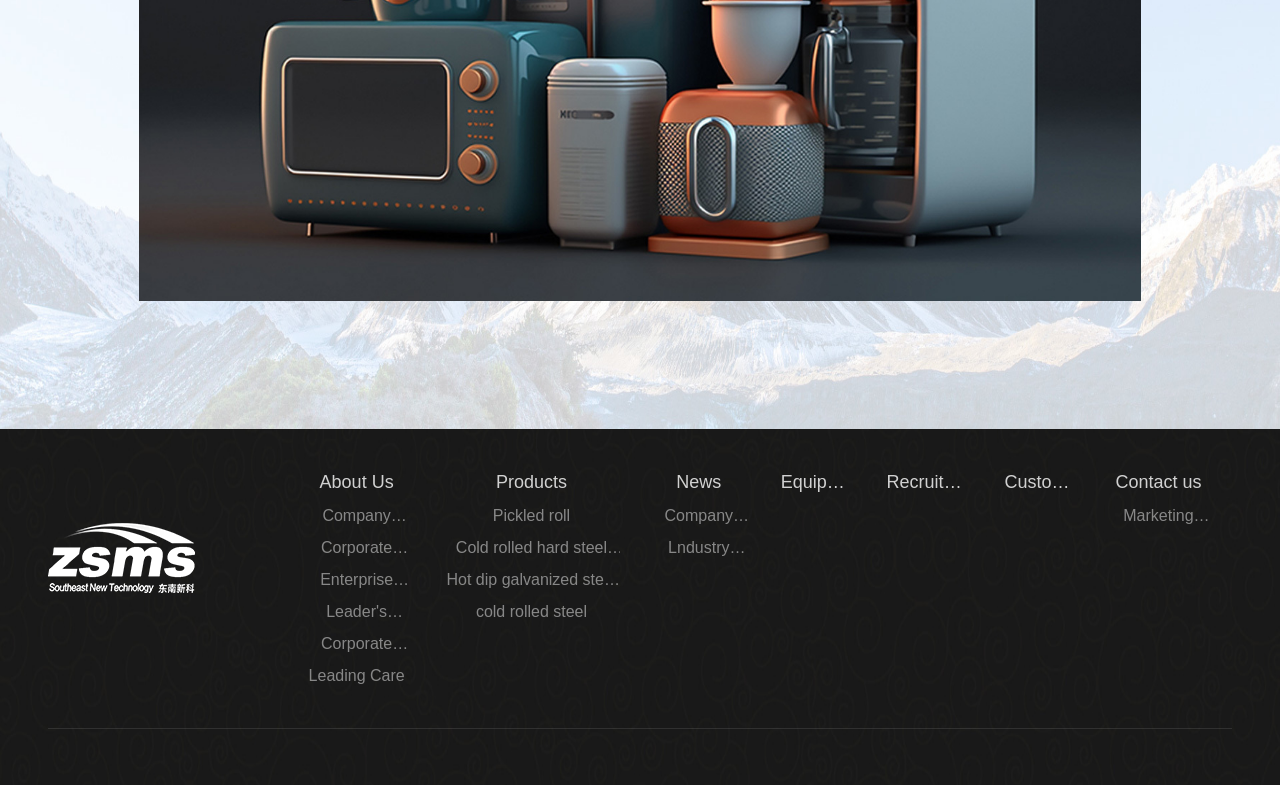Find the bounding box coordinates of the element's region that should be clicked in order to follow the given instruction: "Contact us". The coordinates should consist of four float numbers between 0 and 1, i.e., [left, top, right, bottom].

[0.86, 0.591, 0.95, 0.637]